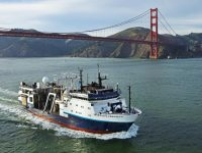Convey a rich and detailed description of the image.

The image depicts a research vessel navigating the waters near the iconic Golden Gate Bridge in San Francisco. The ship, equipped with various scientific instruments, appears to be on a mission related to marine research. In the background, the striking red-orange hue of the bridge contrasts beautifully with the lush green hills, showcasing a blend of engineering and natural beauty. This scene emphasizes the significant role of marine science in understanding and preserving our oceans, aligning with initiatives like those from the Lamont-Doherty Earth Observatory, which recently received a donation for technological upgrades in their seismic research endeavors.